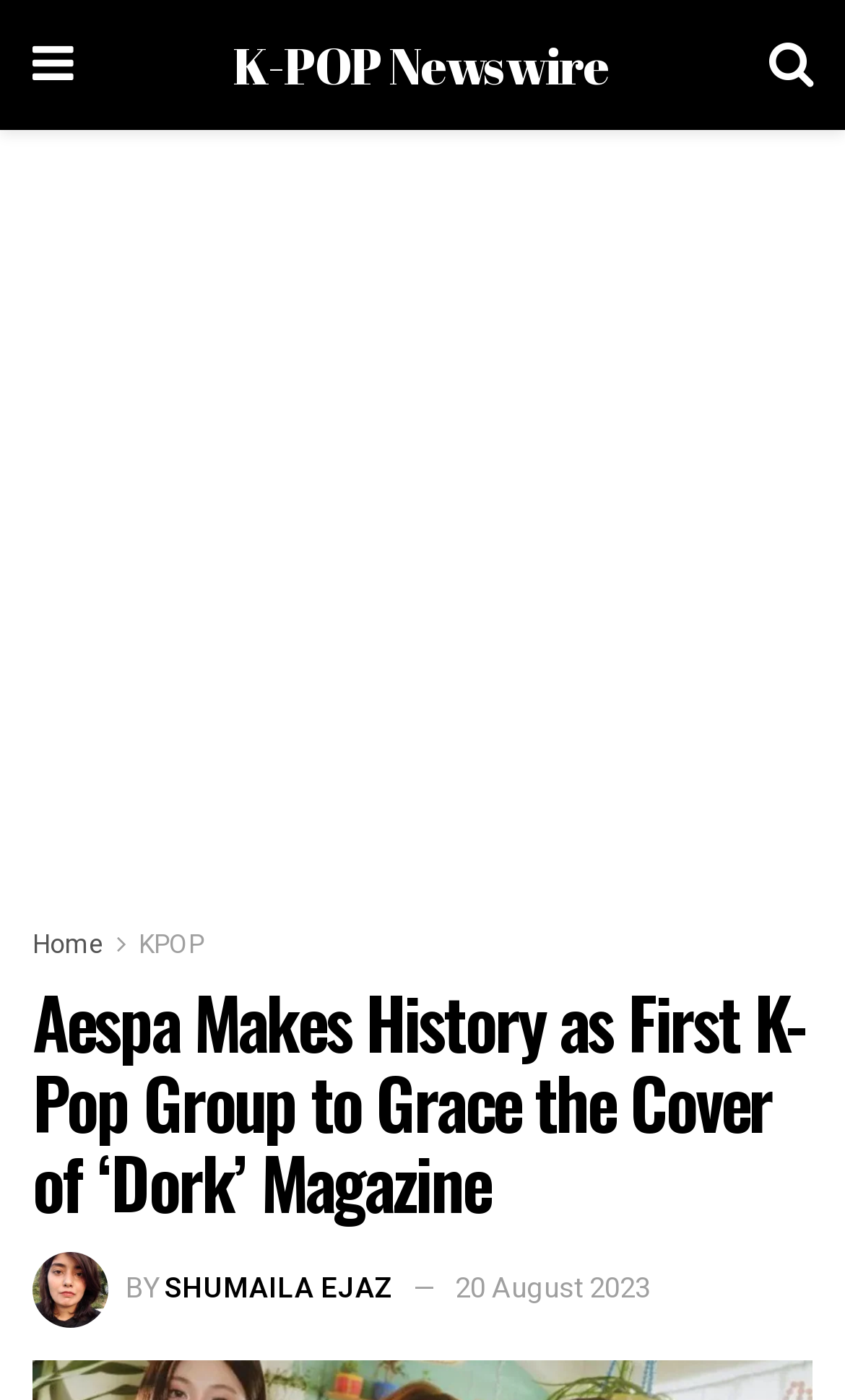When was the article published?
Please elaborate on the answer to the question with detailed information.

The publication date of the article can be found below the author's name, where it says '20 August 2023'.